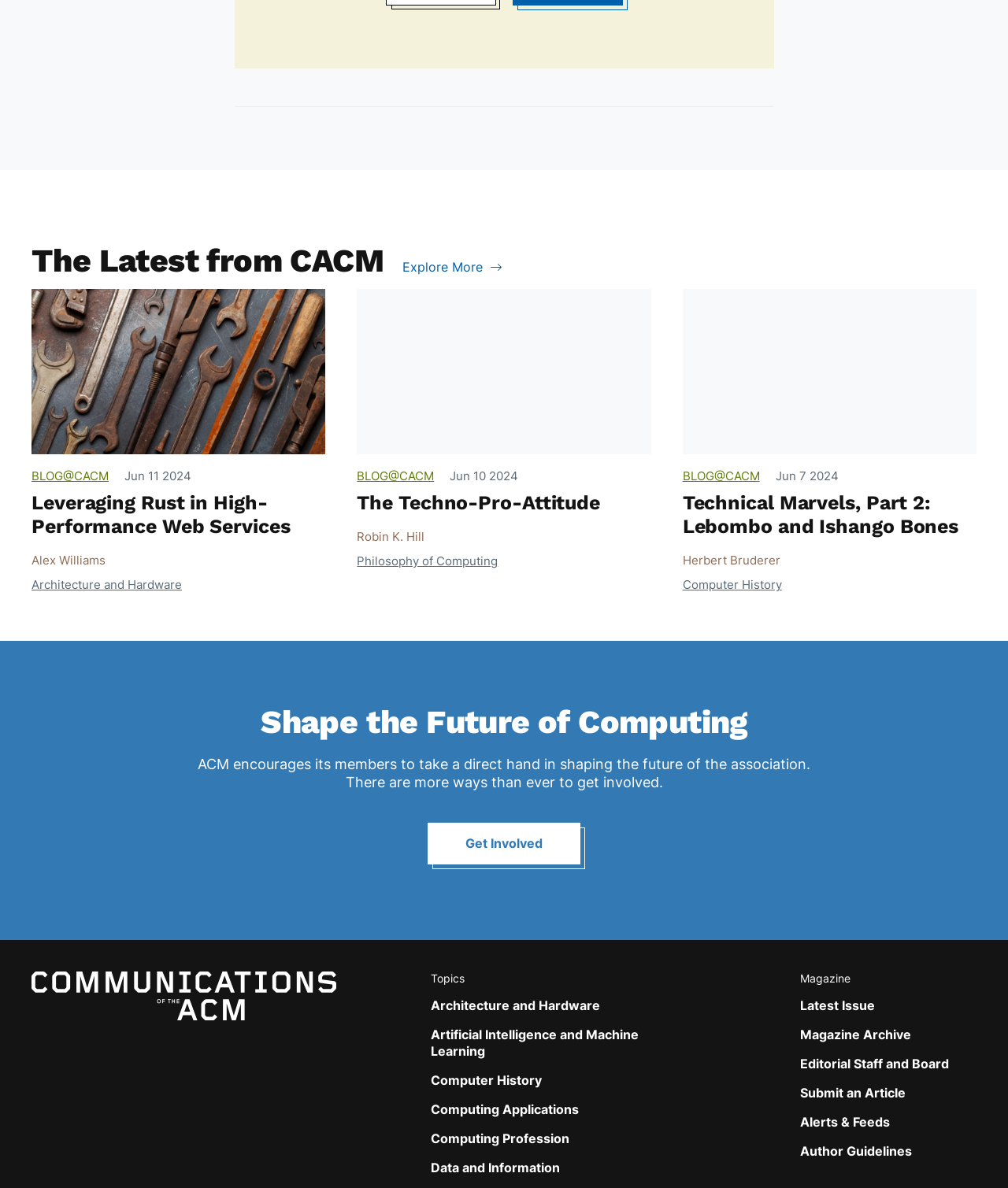What is the purpose of the 'Get Involved' link?
From the screenshot, supply a one-word or short-phrase answer.

To participate in ACM